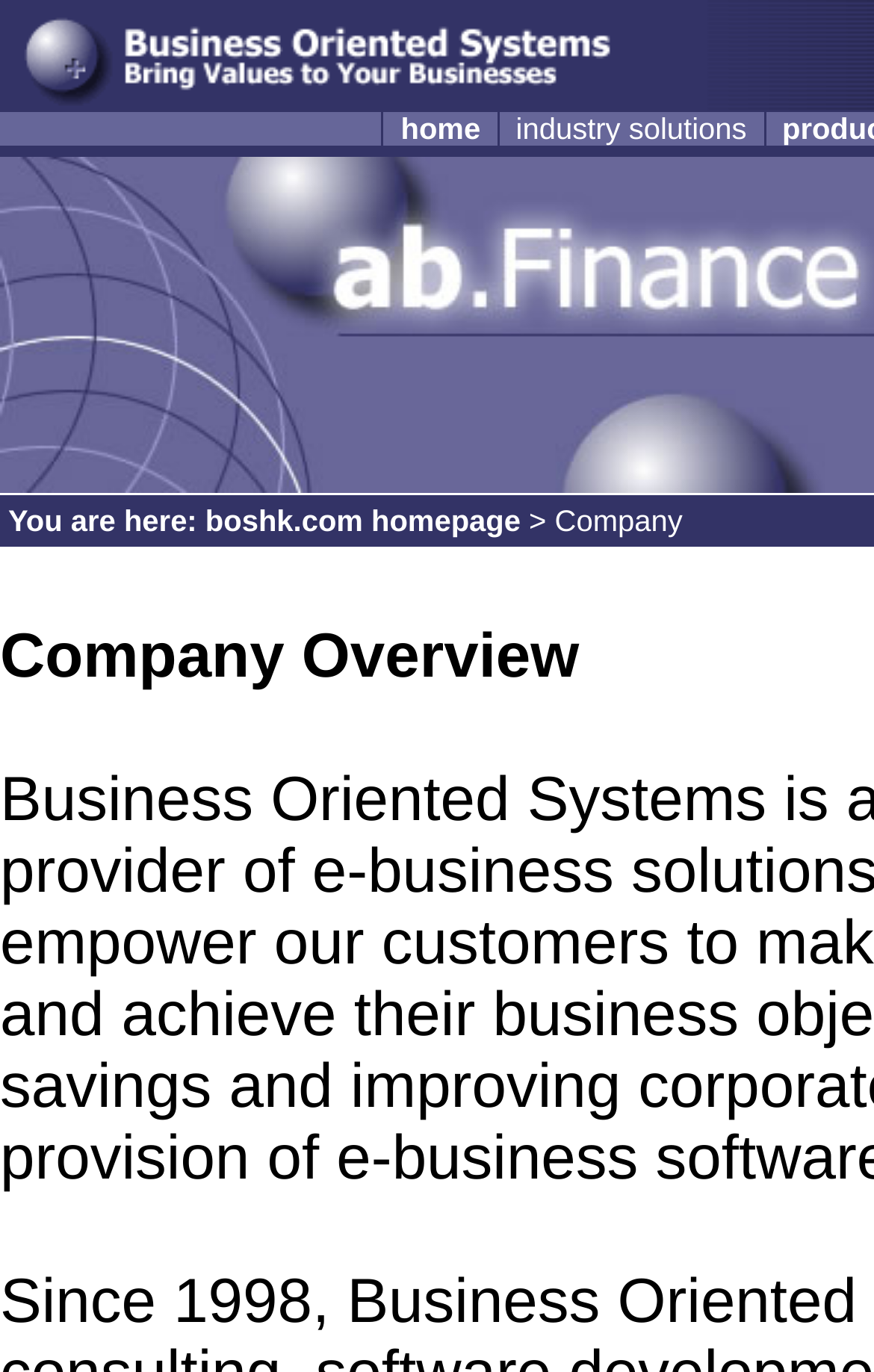From the screenshot, find the bounding box of the UI element matching this description: "boshk.com homepage". Supply the bounding box coordinates in the form [left, top, right, bottom], each a float between 0 and 1.

[0.235, 0.367, 0.596, 0.392]